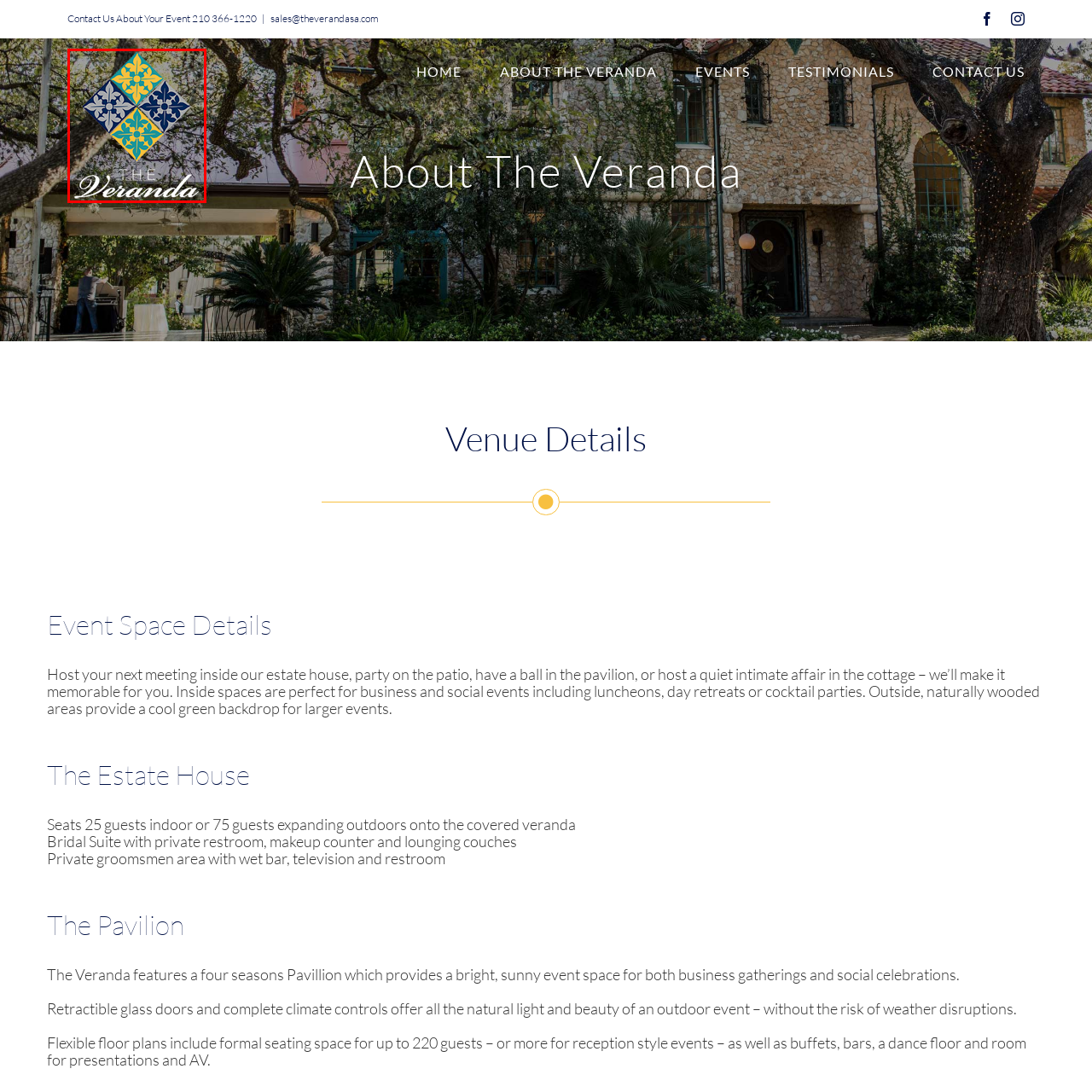What colors are used in the logo of The Veranda?
Look at the section marked by the red bounding box and provide a single word or phrase as your answer.

Blue, yellow, and light blue